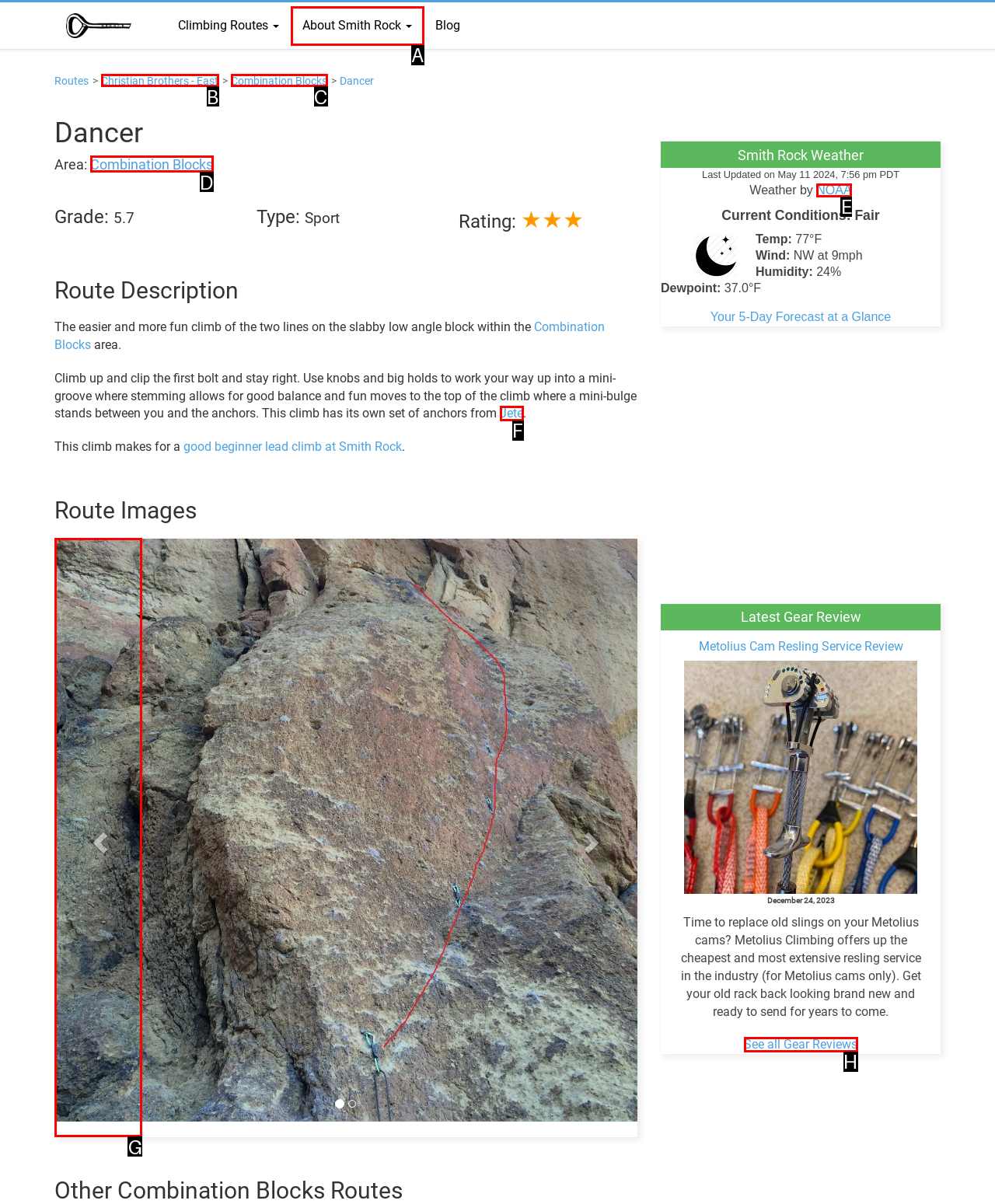Find the HTML element that matches the description provided: About Smith Rock
Answer using the corresponding option letter.

A